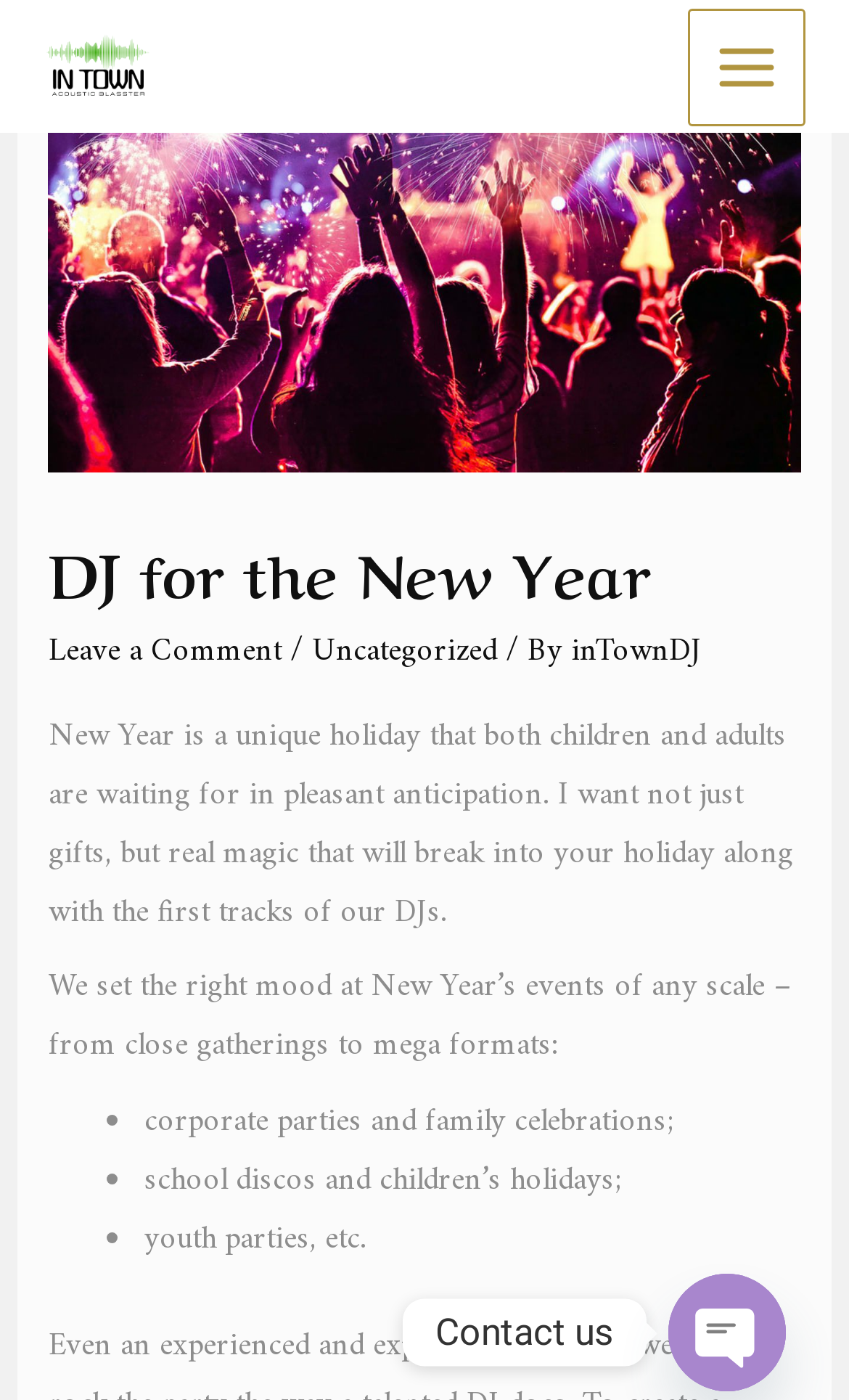How can users contact the website?
Using the visual information, respond with a single word or phrase.

Phone, Whatsapp, or Open Chaty